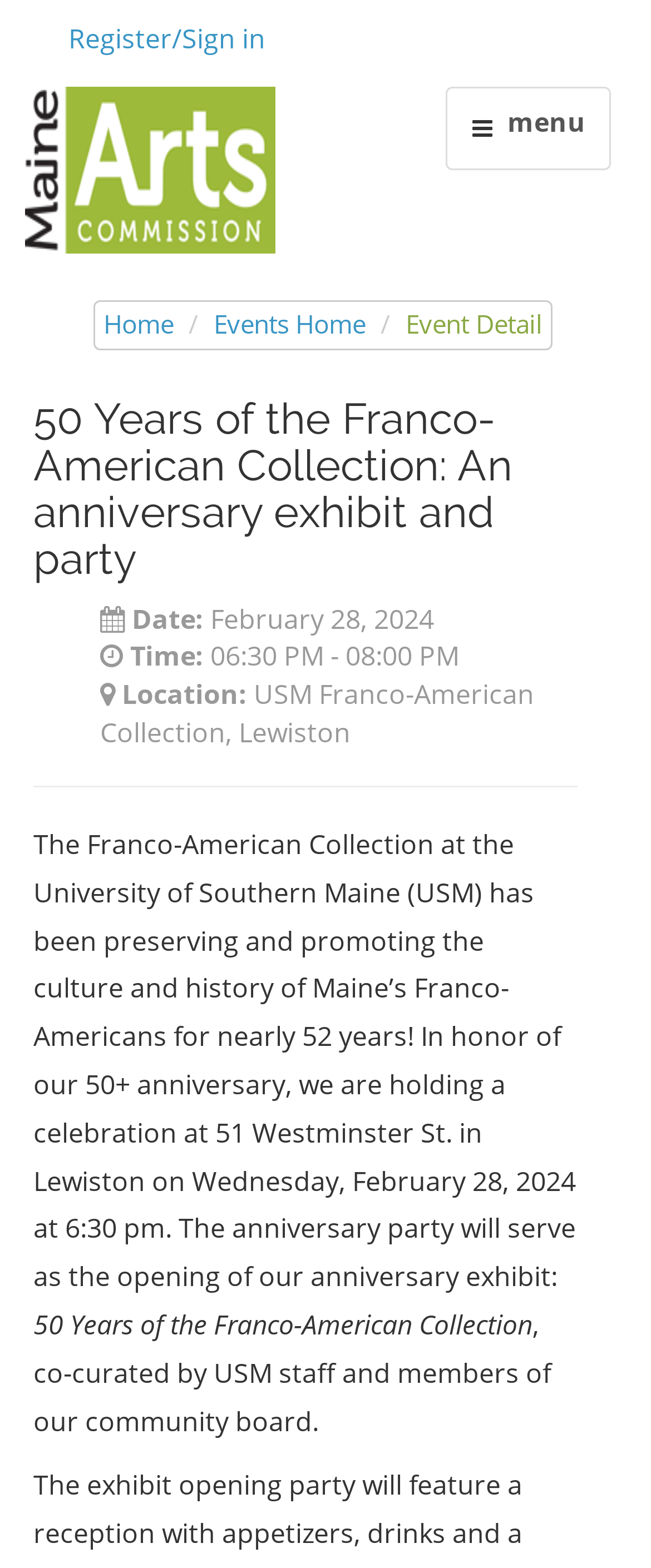Generate a thorough description of the webpage.

The webpage is about an event detail, specifically an anniversary exhibit and party for the Franco-American Collection. At the top left corner, there is an optional logo image. Next to it, there is a menu text. On the top right corner, there is a link to register or sign in, and a series of links to navigate to different pages, including Home and Events Home.

Below the navigation links, there is a heading that announces the 50-year anniversary of the Franco-American Collection. Underneath the heading, there are details about the event, including the date, time, and location. The date is February 28, 2024, the time is from 6:30 PM to 8:00 PM, and the location is the USM Franco-American Collection in Lewiston.

Following the event details, there is a horizontal separator line. Below the separator, there is a paragraph of text that describes the event, which is a celebration of the Franco-American Collection's 50+ years of preserving and promoting the culture and history of Maine's Franco-Americans. The text also mentions that the anniversary party will serve as the opening of an anniversary exhibit.

Finally, there are two more lines of text that provide additional information about the exhibit, including its title and the fact that it is co-curated by USM staff and community board members.